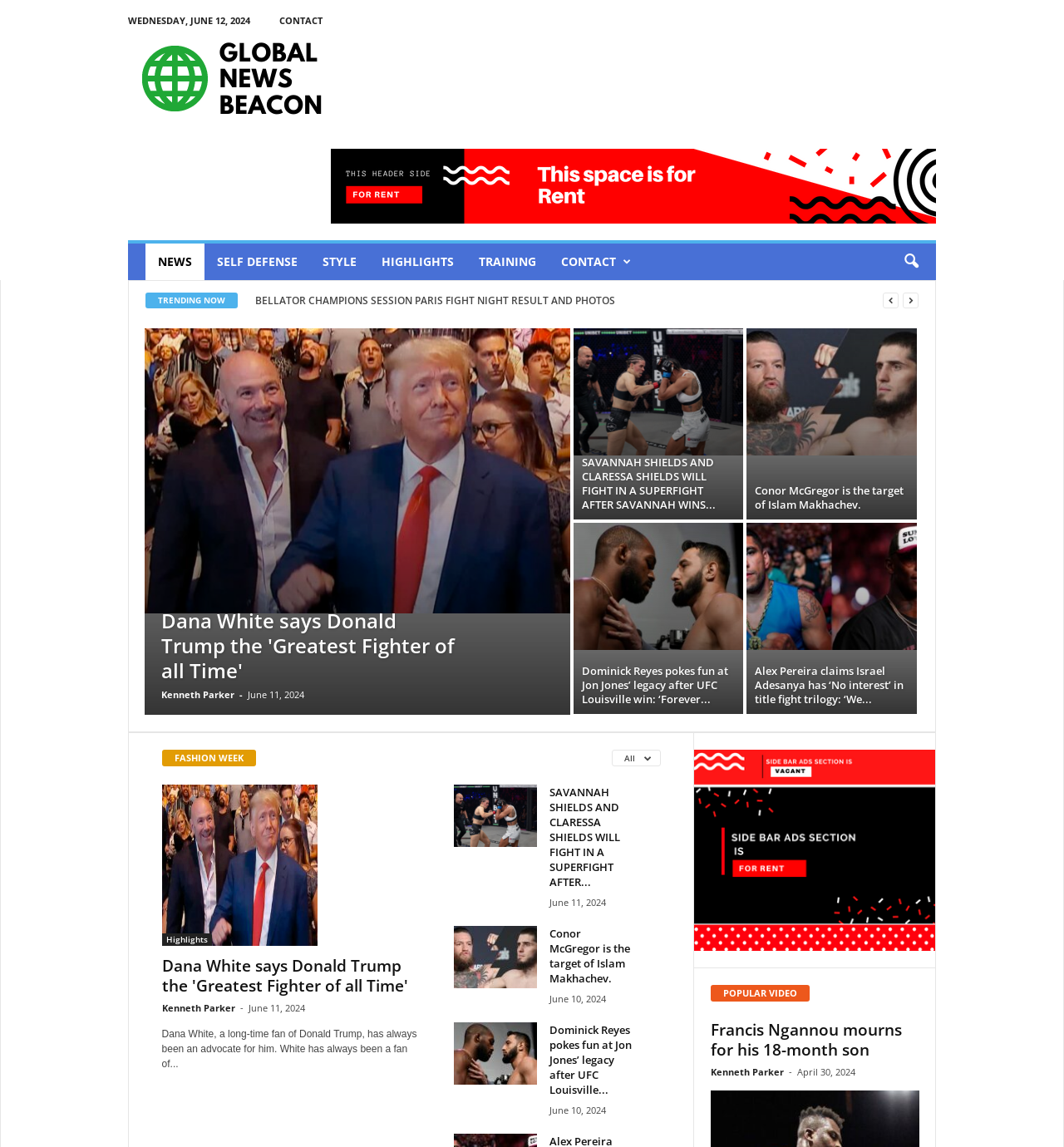Give a detailed account of the webpage.

The webpage is a martial arts news and information website, with a focus on mixed martial arts (MMA) and UFC (Ultimate Fighting Championship) news. At the top of the page, there is a heading that reads "Martial Arts Feeds" and a link to "CONTACT" on the right side. Below this, there is a section with a date "WEDNESDAY, JUNE 12, 2024" and a link to "NEWS" and other categories like "SELF DEFENSE", "STYLE", "HIGHLIGHTS", and "TRAINING".

The main content of the page is a list of news articles, each with a heading, a brief summary, and an image. The articles are arranged in a grid layout, with multiple columns. The headings of the articles are in a larger font size and are links to the full article. The images are thumbnails that accompany each article.

Some of the article headings include "BELLATOR CHAMPIONS SESSION PARIS FIGHT NIGHT RESULT AND PHOTOS", "NATE DIAZ VS. JORGE MASVIDAL PRESS CONFERENCE & BRAWL FOOTAGE!!!", and "Ciryl Gane denies Tom Aspinall's claims of ducking UFC fight: 'I'll see you in September, stop tripping'". There are also links to "prev" and "next" pages at the bottom of the article list.

On the right side of the page, there is a section with a heading "FASHION WEEK" and a table layout with some text and images. Below this, there are more news articles and links to other pages.

At the bottom of the page, there is a section with a heading "Dana White says Donald Trump the 'Greatest Fighter of all Time'" and a brief summary of the article. There are also links to other articles and a time stamp "June 11, 2024".